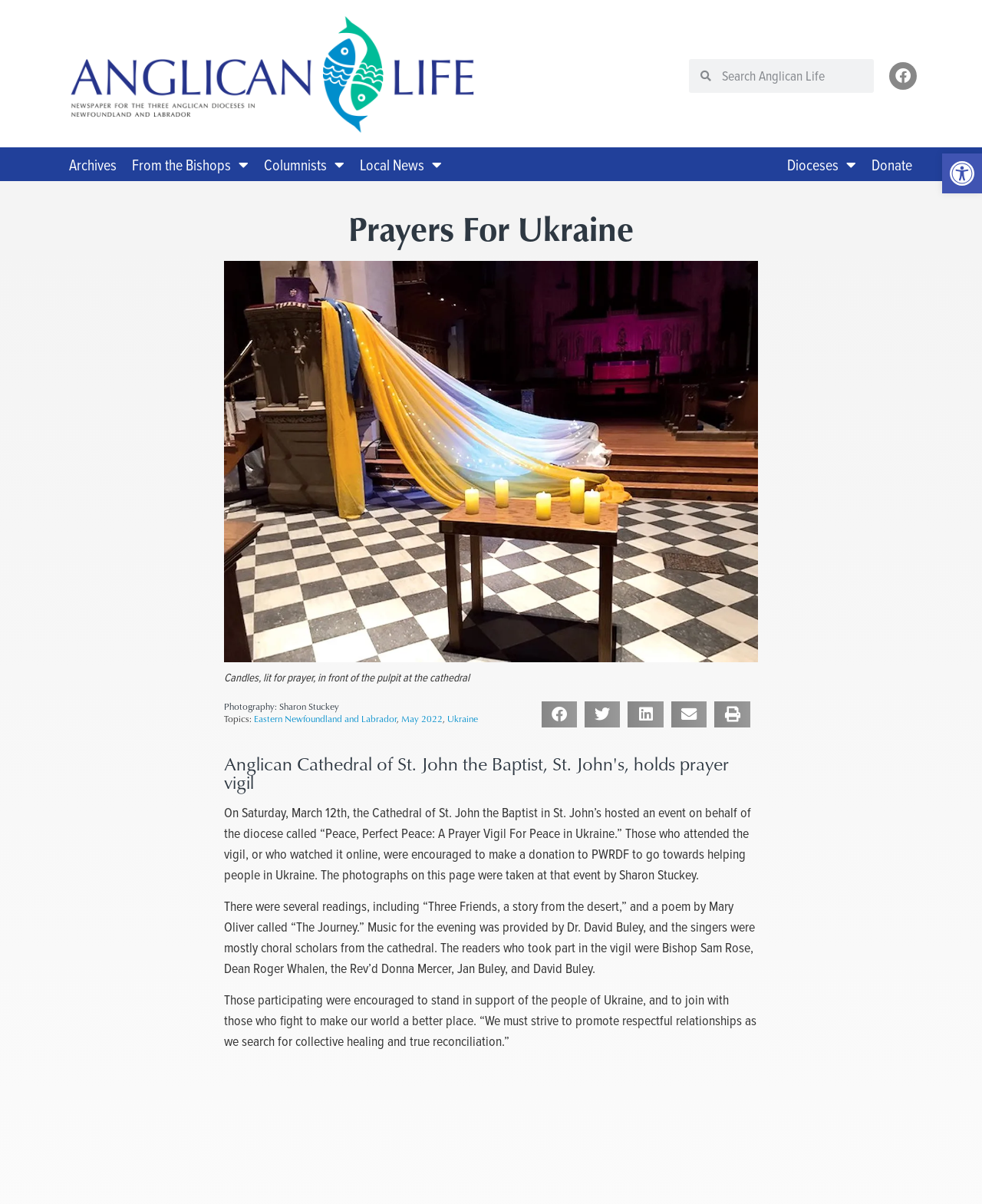Using the format (top-left x, top-left y, bottom-right x, bottom-right y), and given the element description, identify the bounding box coordinates within the screenshot: Local News

[0.359, 0.122, 0.458, 0.152]